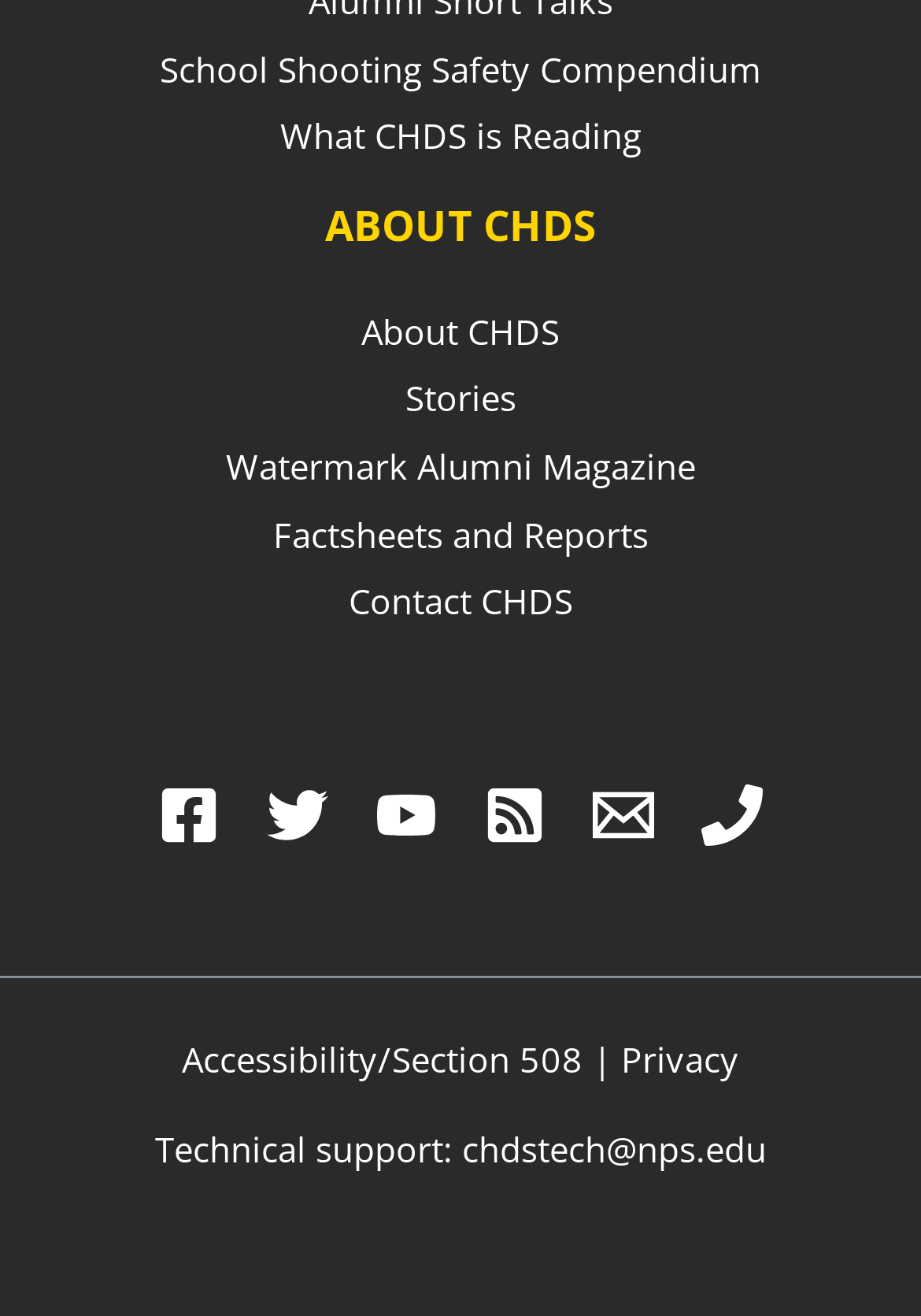What is the technical support email address?
Based on the image content, provide your answer in one word or a short phrase.

chdstech@nps.edu